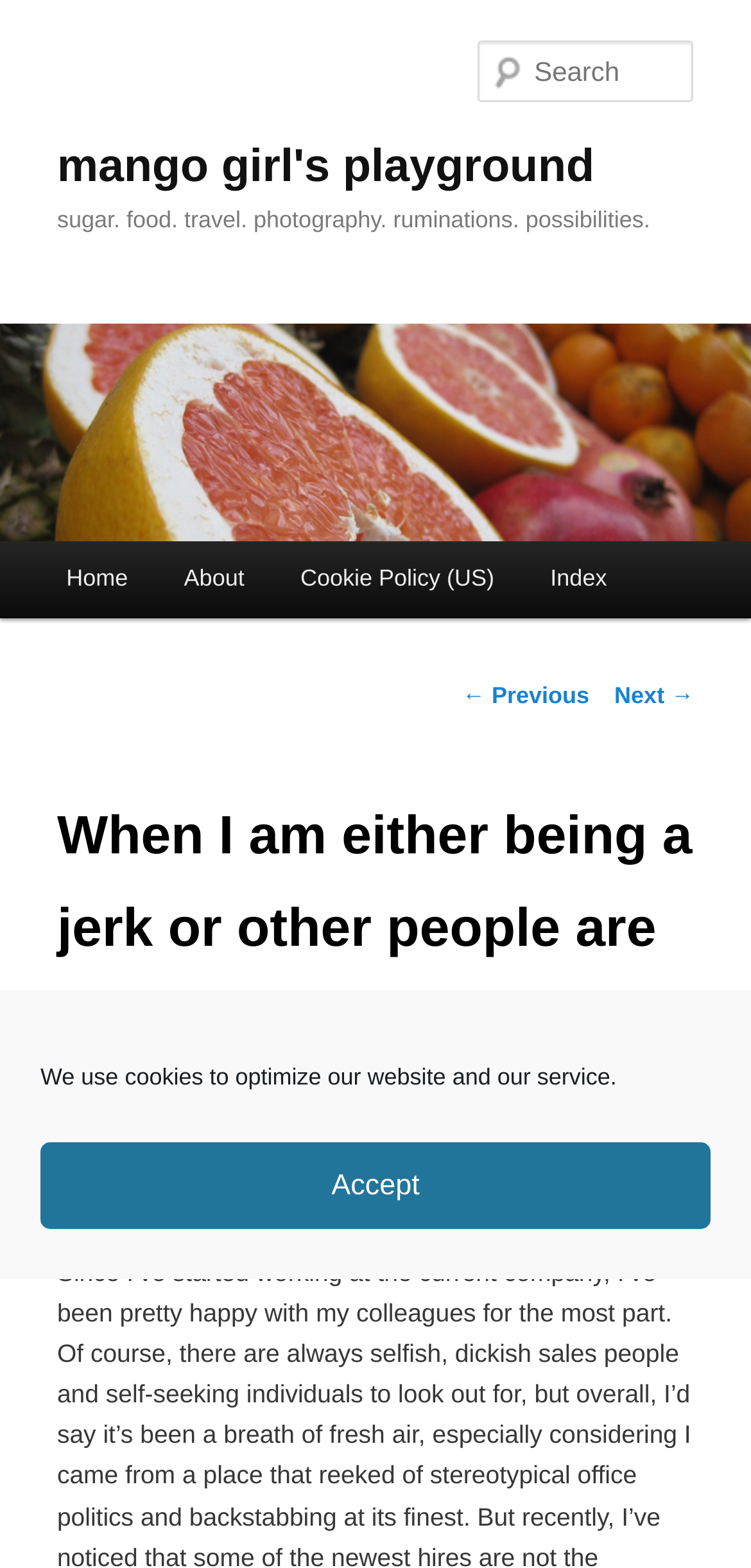Create an in-depth description of the webpage, covering main sections.

This webpage is a blog titled "mango girl's playground" with a tagline "sugar. food. travel. photography. ruminations. possibilities." At the top, there is a heading with the blog title, which is also a link. Below the title, there is a search box labeled "Search" on the right side.

The main content of the page is a blog post titled "When I am either being a jerk or other people are just deers with headlights." The post has a heading with the title, followed by a text "Posted on" and a link to the date "November 22, 2021."

On the top-left corner, there is a link "Skip to primary content" and a dialog box for managing cookie consent, which includes a static text and an "Accept" button. The dialog box is positioned near the top of the page, taking up about a quarter of the screen width.

On the left side, there is a main menu with links to "Home", "About", "Cookie Policy (US)", and "Index". Below the main menu, there are links for post navigation, including "← Previous" and "Next →".

There is an image on the page, which is also a link to the blog title "mango girl's playground". The image is positioned near the top of the page, taking up the full width of the screen.

Overall, the webpage has a simple layout with a focus on the blog post content.